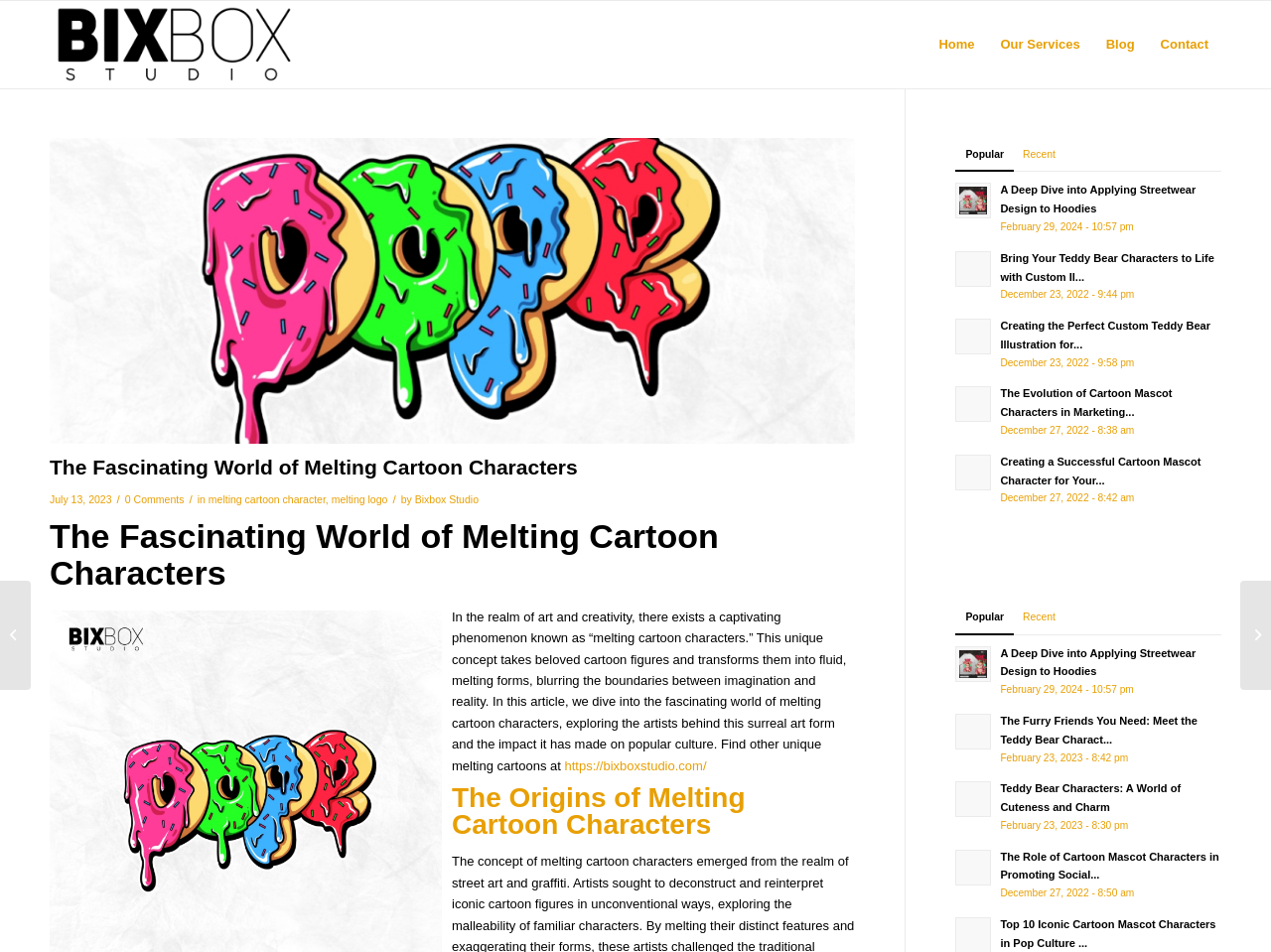What is the name of the studio?
Give a single word or phrase as your answer by examining the image.

Bixbox Studio